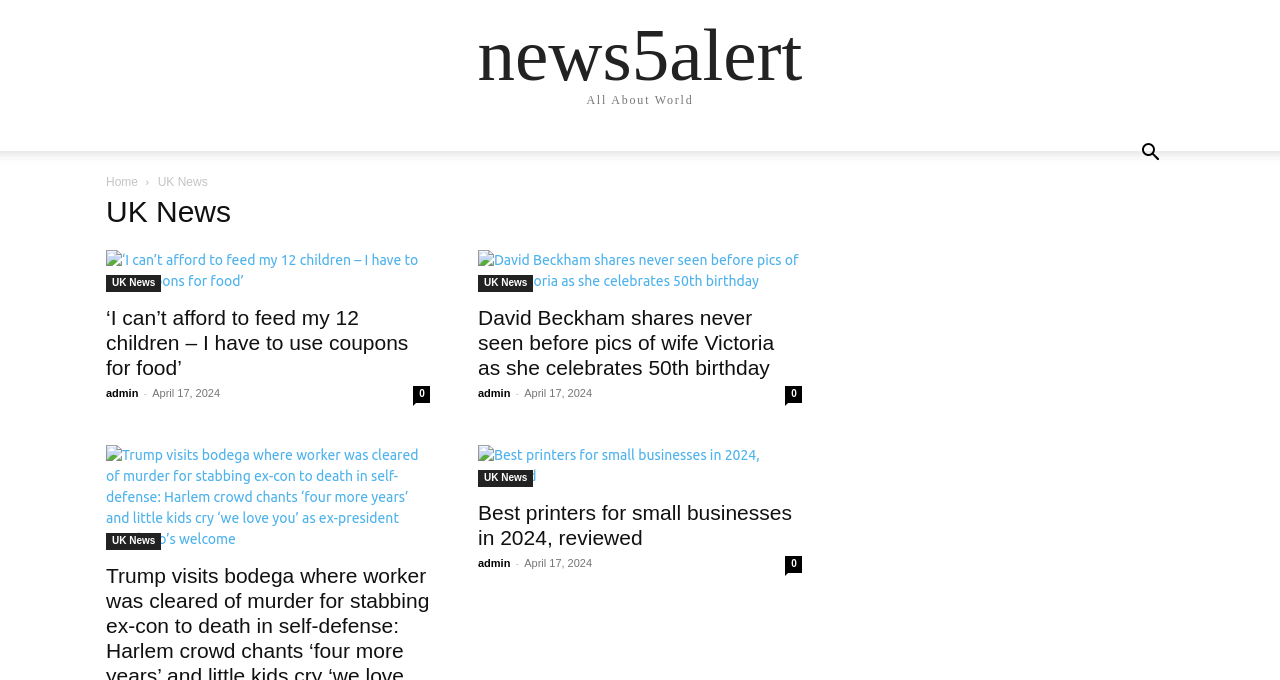Determine the bounding box coordinates of the UI element that matches the following description: "UK News". The coordinates should be four float numbers between 0 and 1 in the format [left, top, right, bottom].

[0.373, 0.404, 0.417, 0.429]